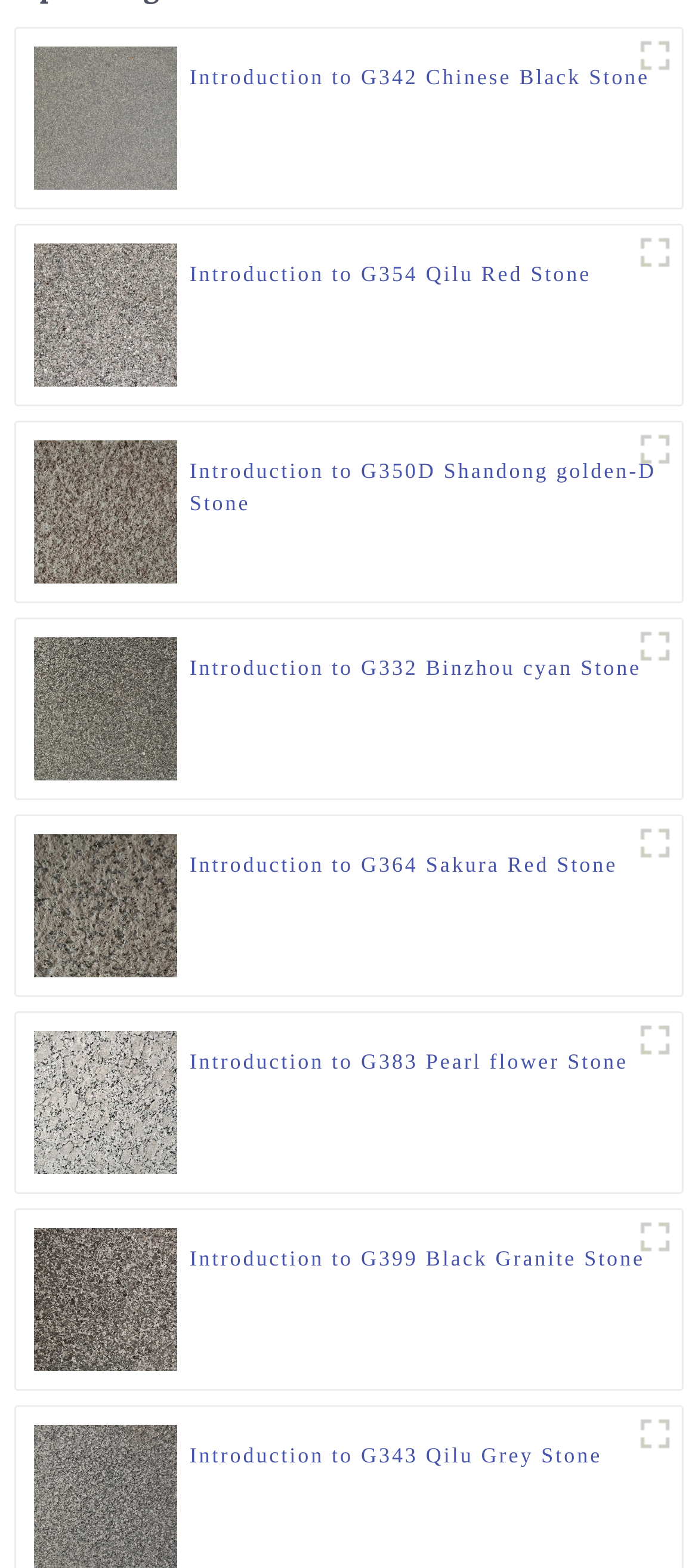Are all the stones on this webpage flamed?
Please use the visual content to give a single word or phrase answer.

Yes